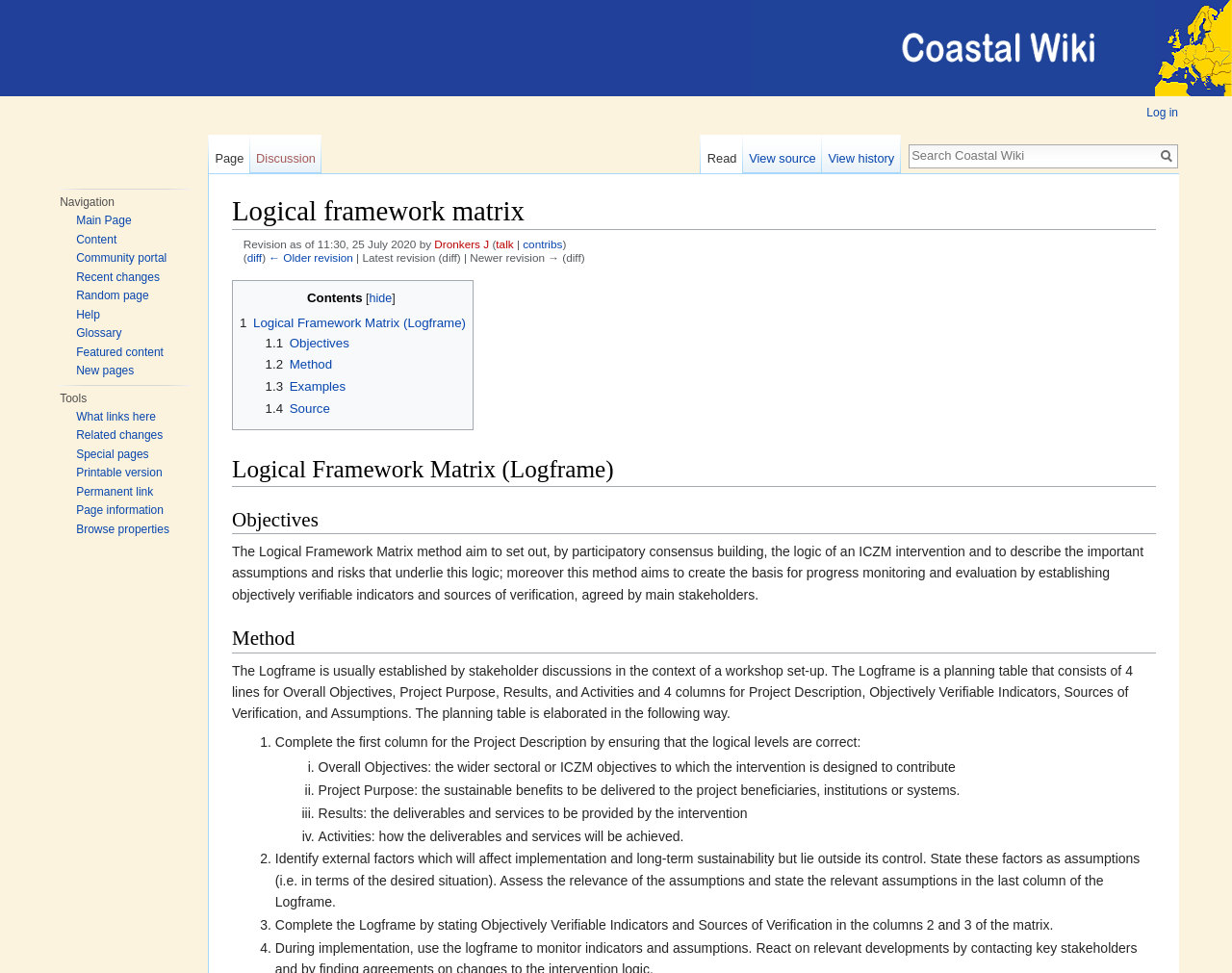Examine the screenshot and answer the question in as much detail as possible: What is the purpose of the Objectively Verifiable Indicators?

The purpose of the Objectively Verifiable Indicators is to create the basis for progress monitoring and evaluation by establishing objectively verifiable indicators and sources of verification, agreed by main stakeholders, which are stated in the columns 2 and 3 of the Logframe.